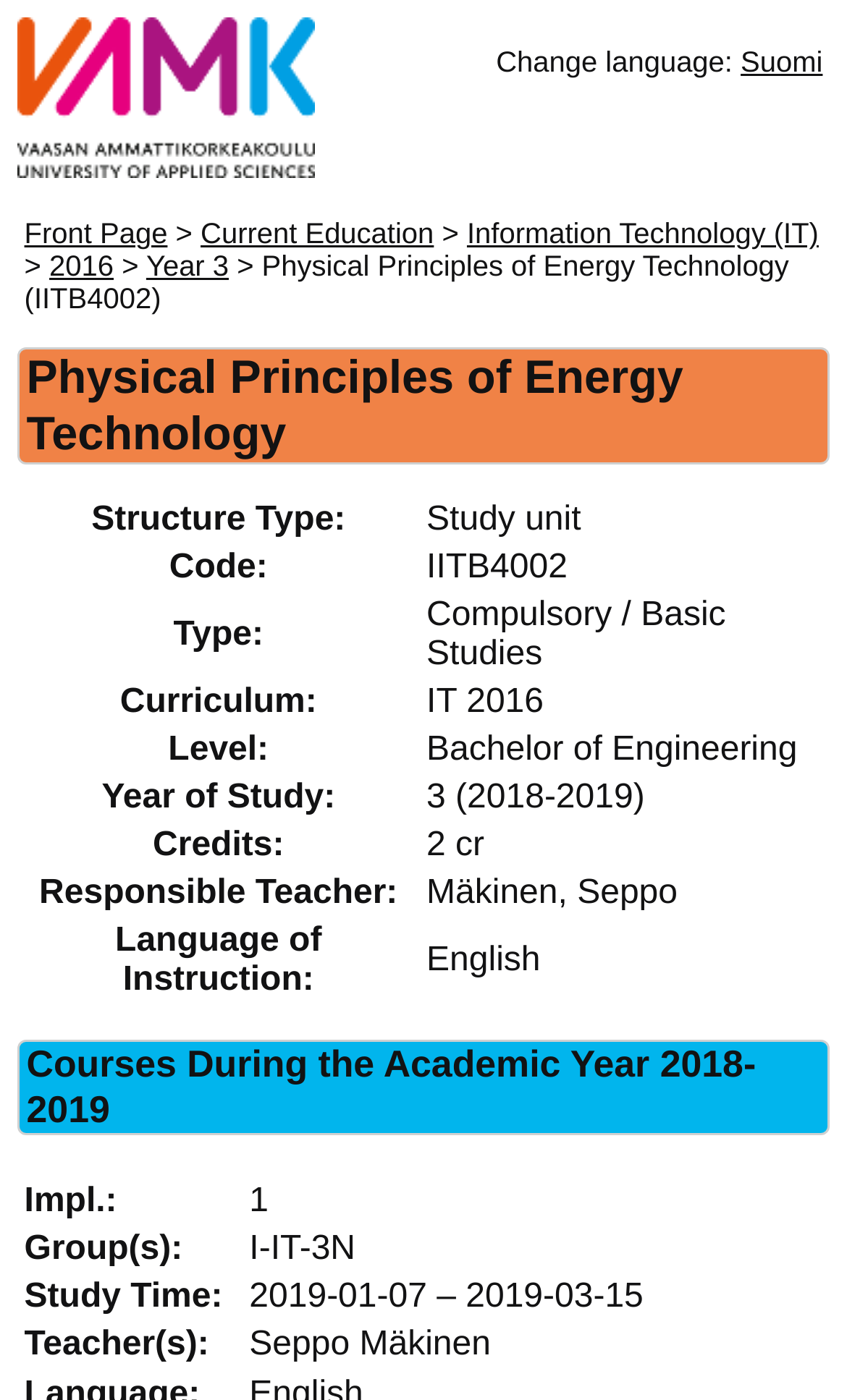What is the language of instruction for the course?
Please use the image to provide a one-word or short phrase answer.

English